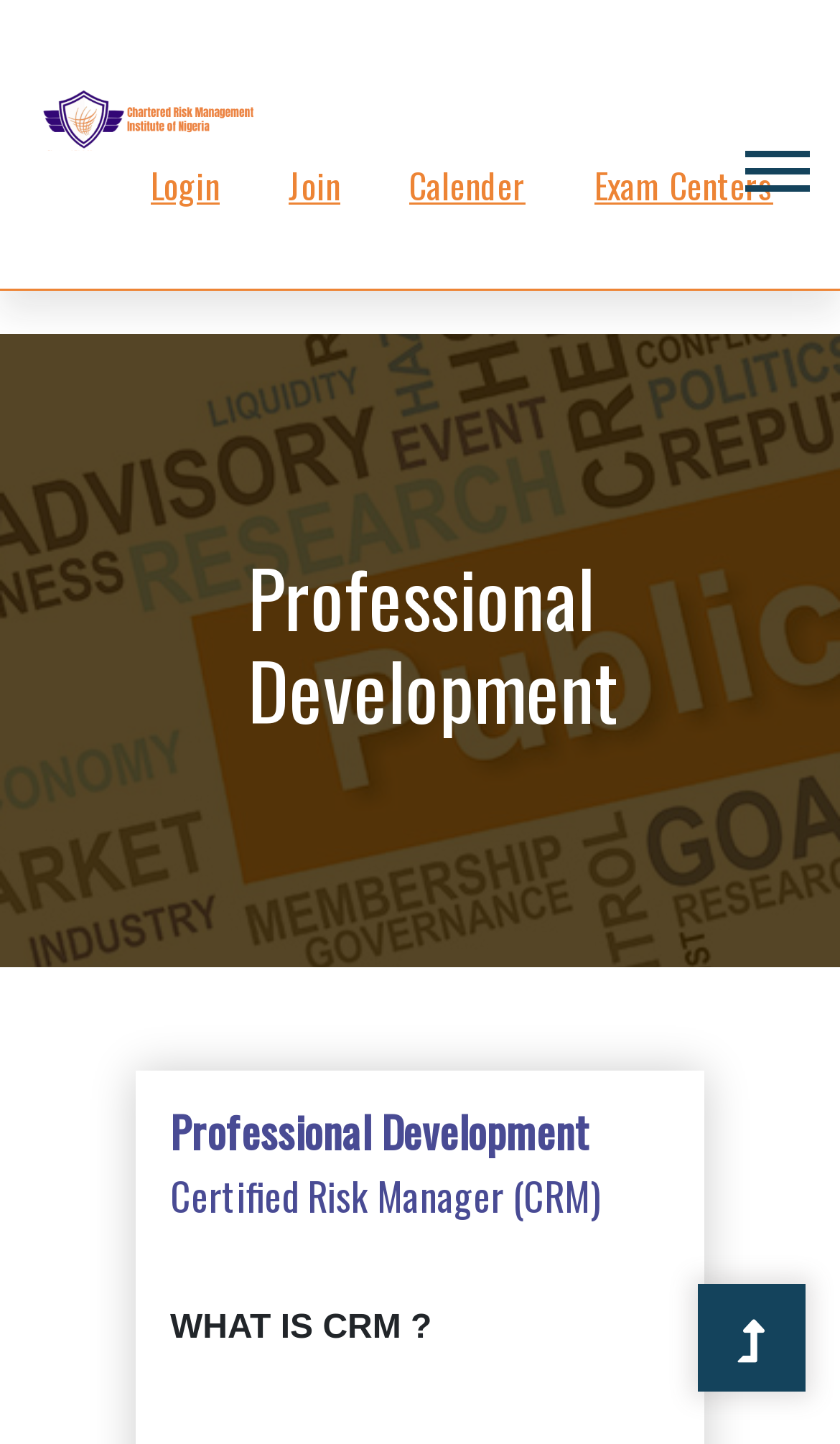What type of development is mentioned on the webpage?
Ensure your answer is thorough and detailed.

The webpage mentions 'Professional Development' twice, indicating that the website is related to professional growth, training, or education in a specific field or industry.